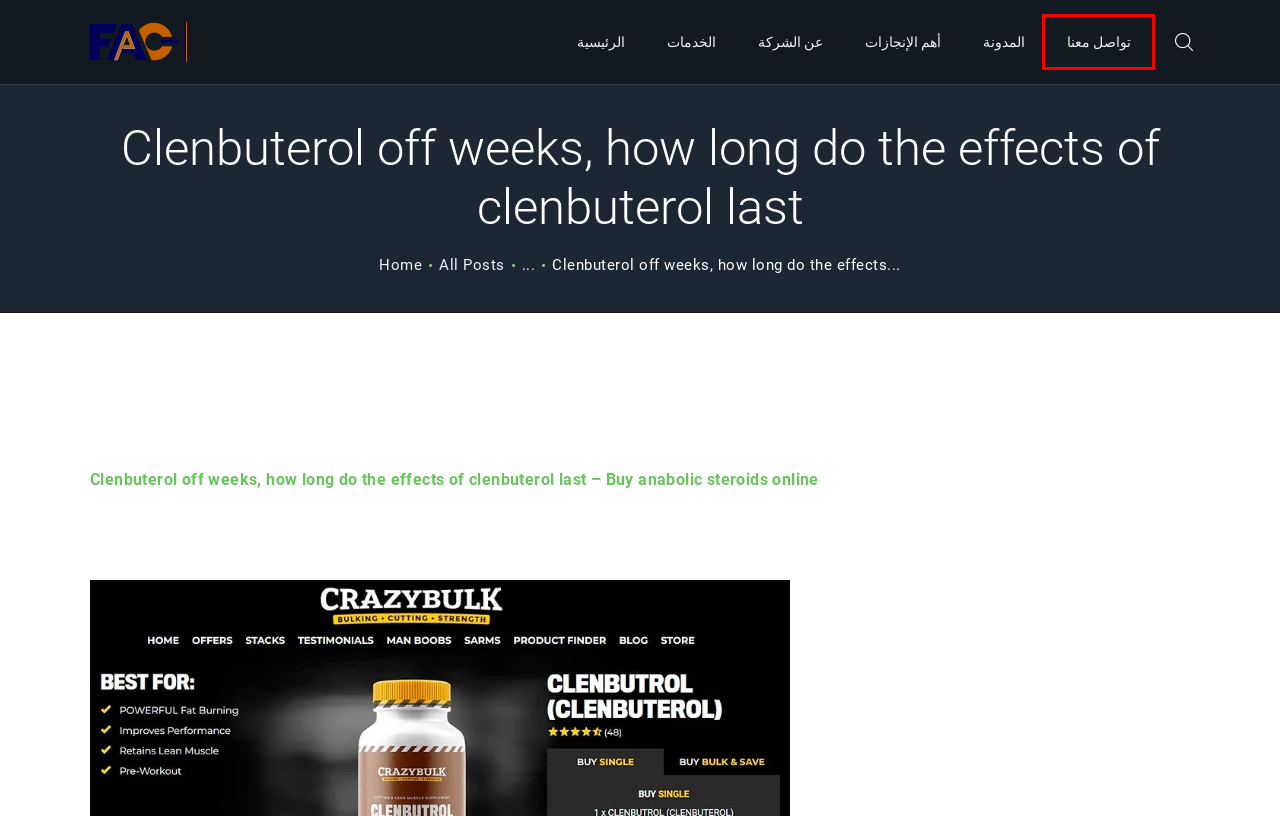Observe the screenshot of a webpage with a red bounding box highlighting an element. Choose the webpage description that accurately reflects the new page after the element within the bounding box is clicked. Here are the candidates:
A. Lady Lava regras do jogo, jogos de cassino online legalizado – Fanoos Alinarah
B. Fanoos Alinarah – Fanoos Alinarah
C. Contacts – Fanoos Alinarah
D. Does clenbuterol cause gas, crazybulk france – Fanoos Alinarah
E. Portfolio – Fanoos Alinarah
F. All Posts – Fanoos Alinarah
G. Purity solutions clenbuterol review, clenbuterol hcl for sale – Fanoos Alinarah
H. Jogar slots de bônus de bitcoin grátis, jogar slots 3d bitcoin de graça – Fanoos Alinarah

C